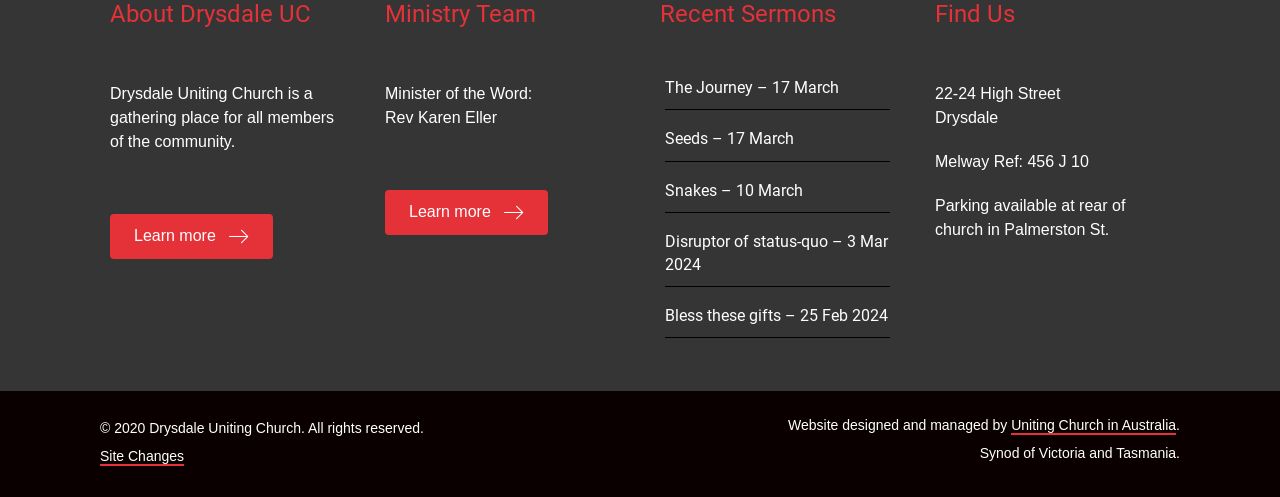What is the address of the church?
Identify the answer in the screenshot and reply with a single word or phrase.

22-24 High Street, Drysdale